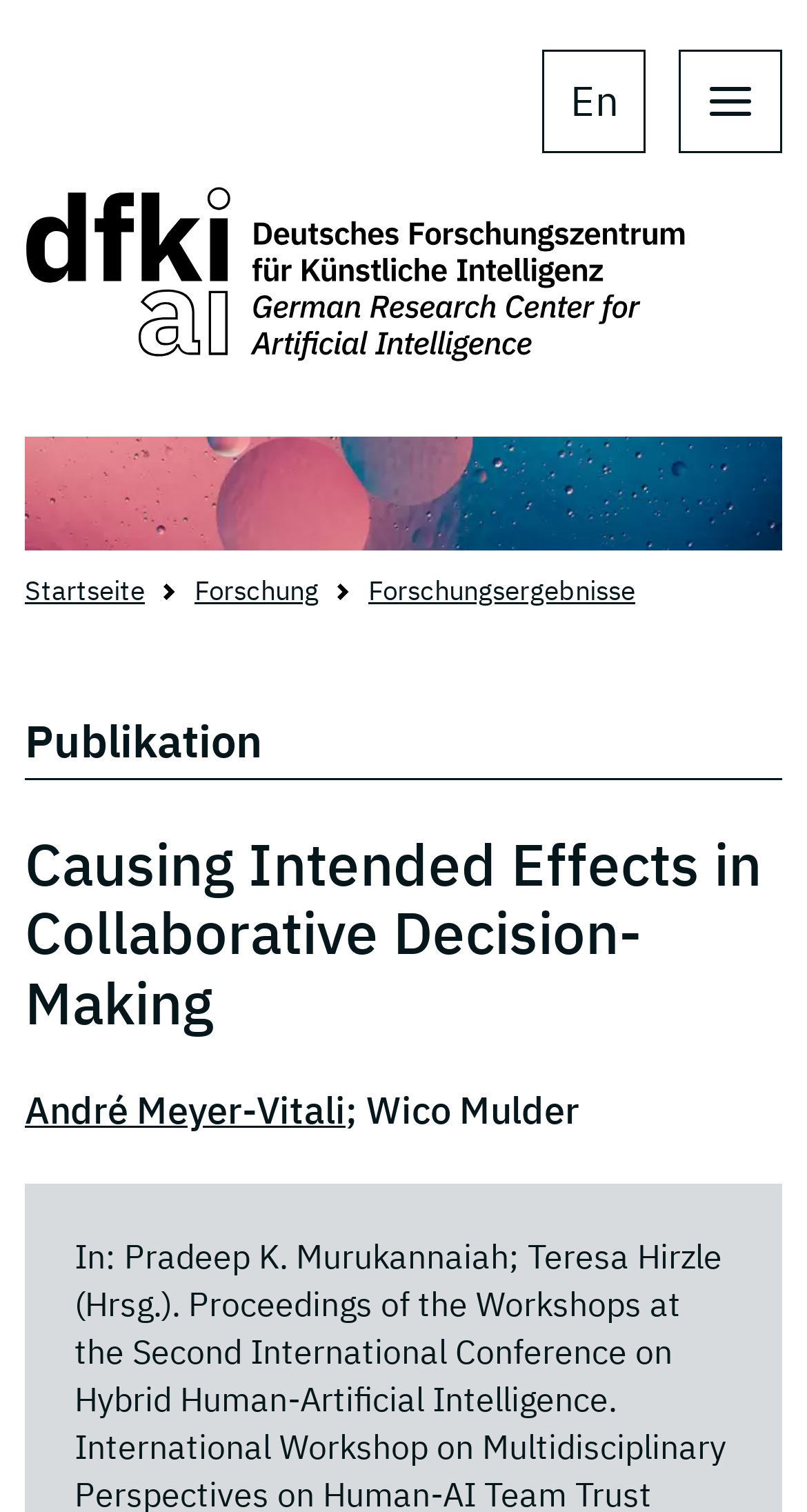Please determine the bounding box coordinates for the element with the description: "en".

[0.672, 0.033, 0.8, 0.101]